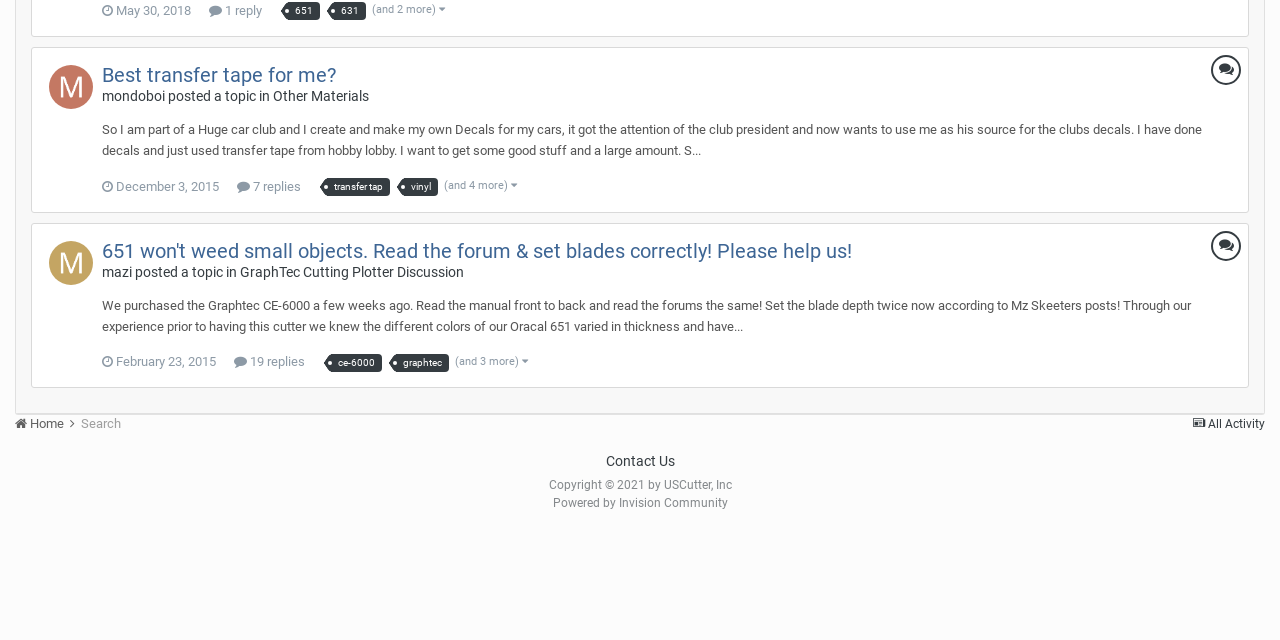Identify the bounding box for the UI element described as: "Powered by Invision Community". The coordinates should be four float numbers between 0 and 1, i.e., [left, top, right, bottom].

[0.432, 0.776, 0.568, 0.798]